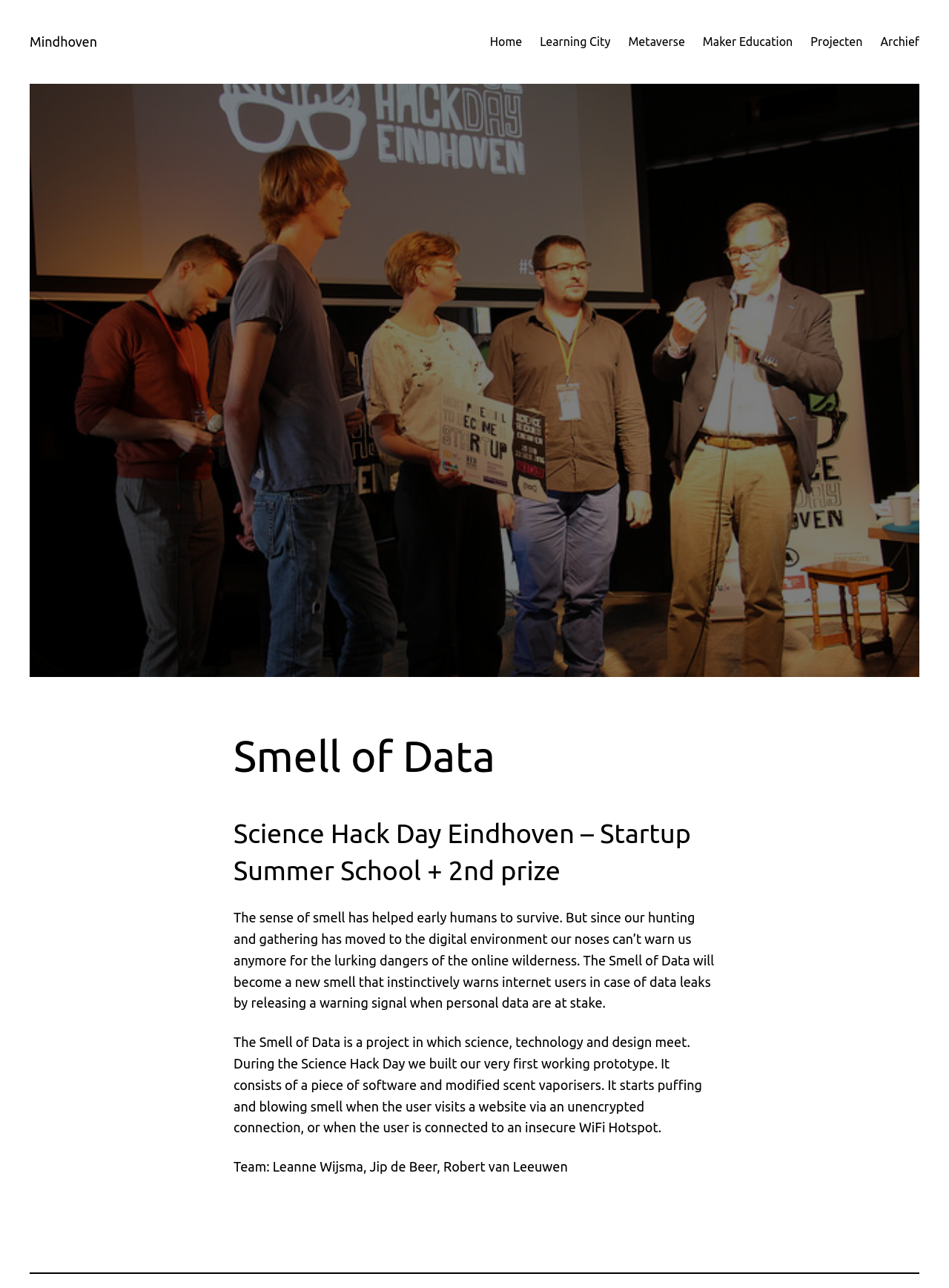Please find the bounding box for the UI element described by: "Company History".

None